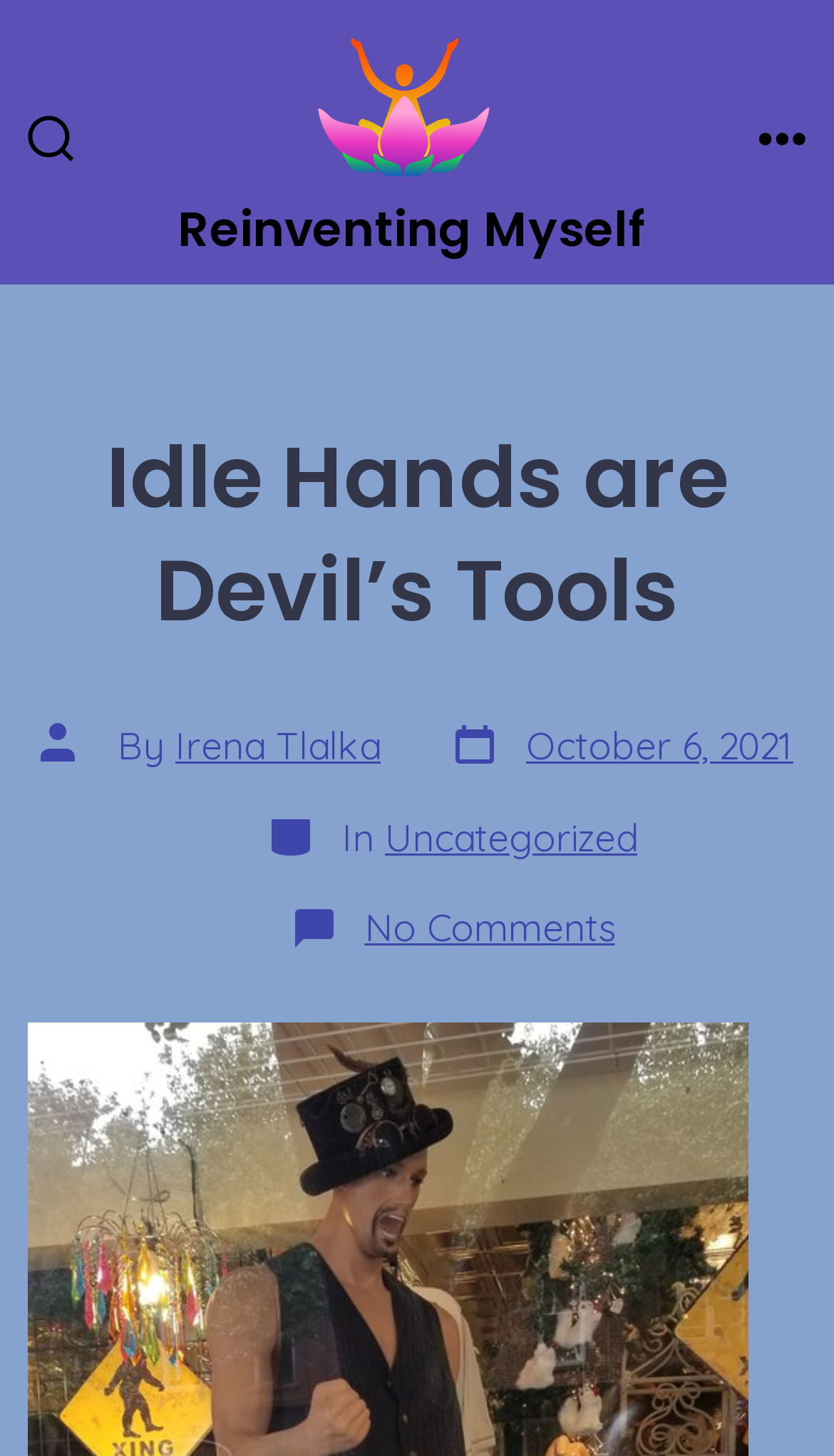What is the bounding box coordinate of the search toggle button?
Based on the screenshot, respond with a single word or phrase.

[0.003, 0.062, 0.12, 0.133]